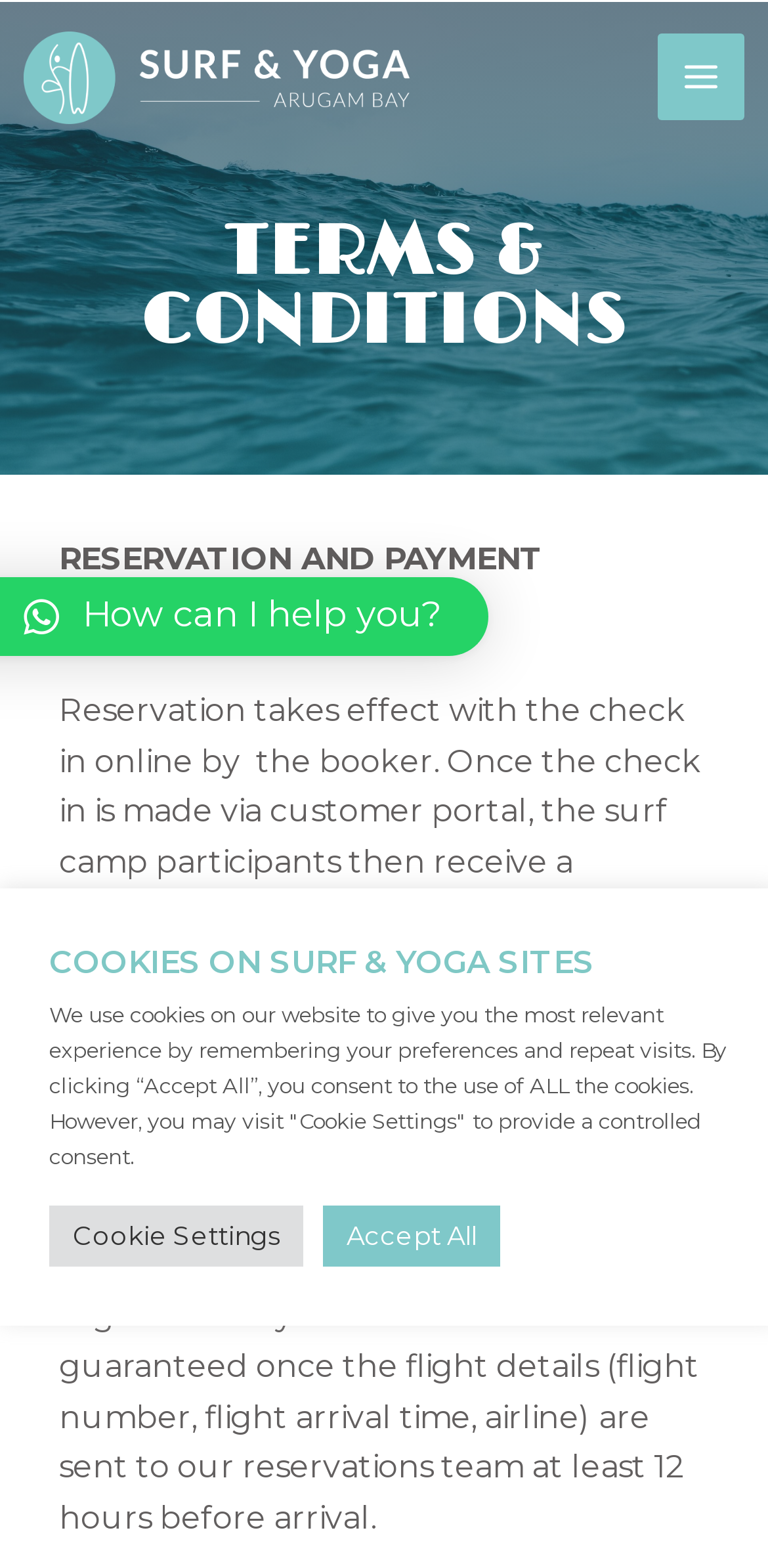Identify the primary heading of the webpage and provide its text.

TERMS & CONDITIONS